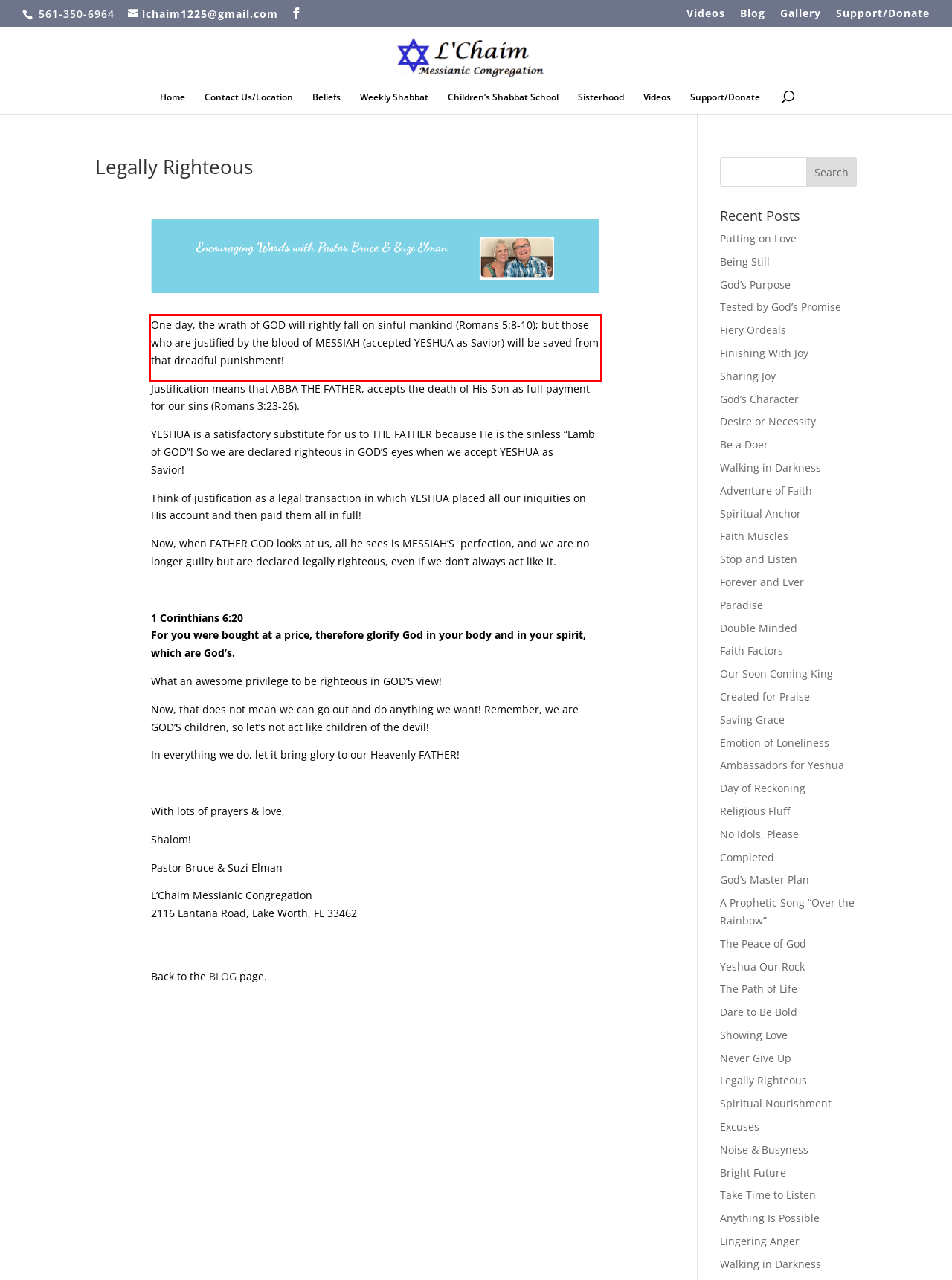Look at the webpage screenshot and recognize the text inside the red bounding box.

One day, the wrath of GOD will rightly fall on sinful mankind (Romans 5:8-10); but those who are justified by the blood of MESSIAH (accepted YESHUA as Savior) will be saved from that dreadful punishment!